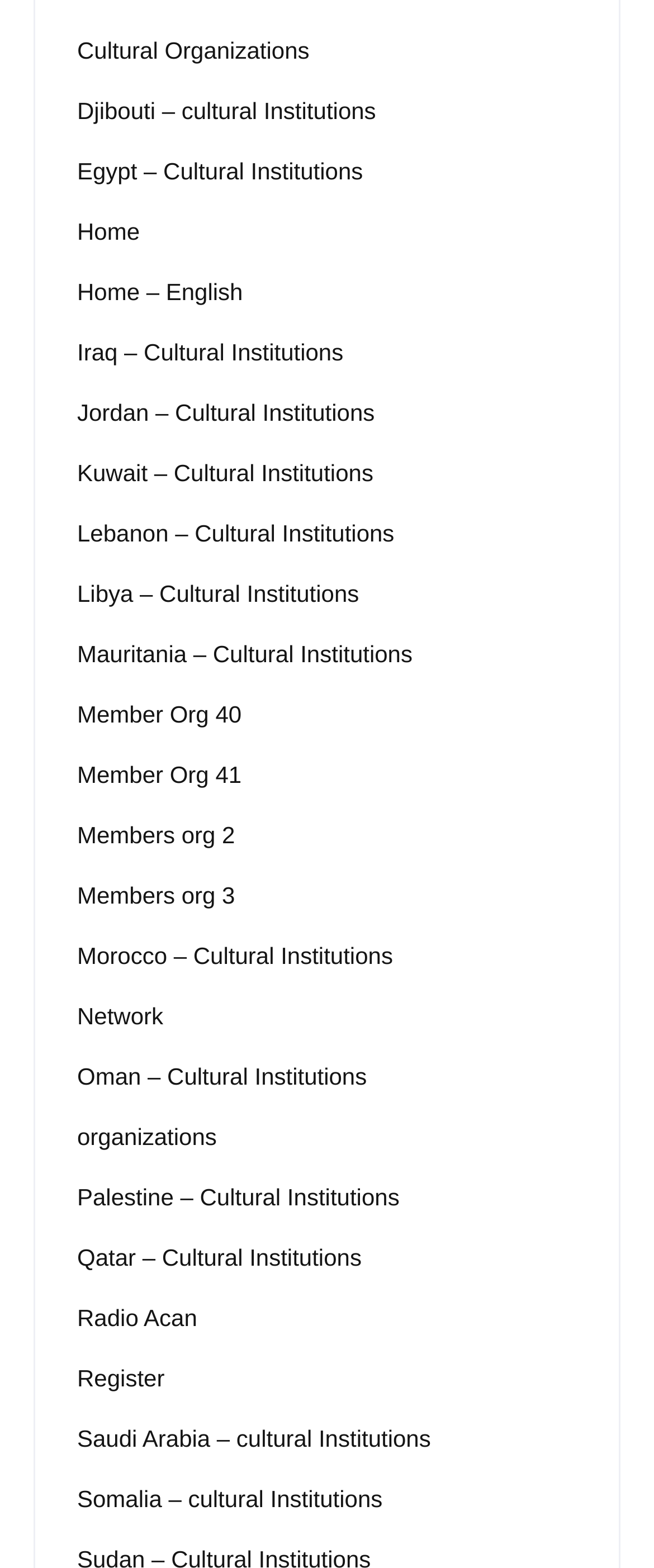Please specify the bounding box coordinates of the clickable section necessary to execute the following command: "Register".

[0.118, 0.868, 0.252, 0.889]